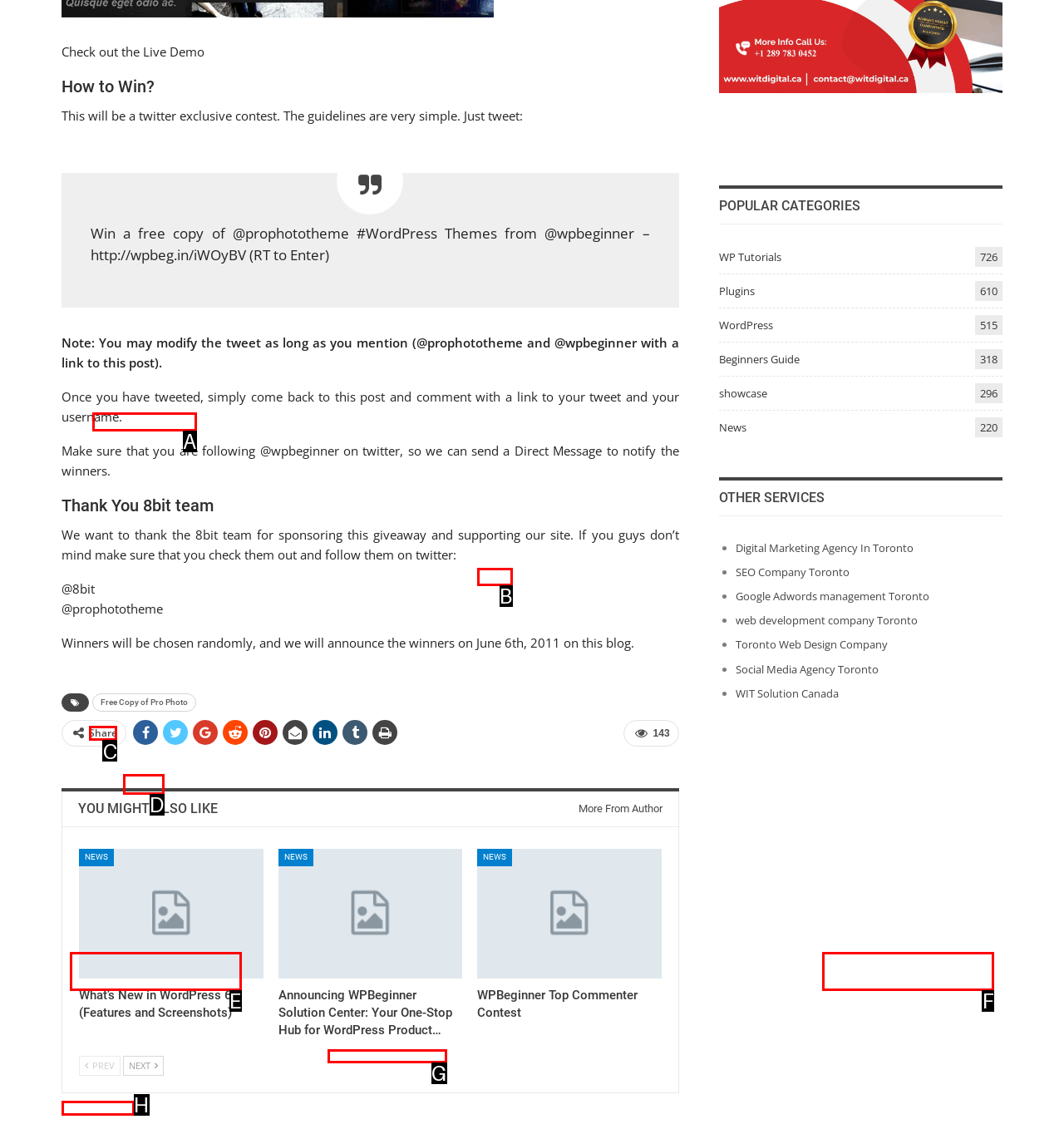Select the HTML element that needs to be clicked to perform the task: Share this post. Reply with the letter of the chosen option.

C